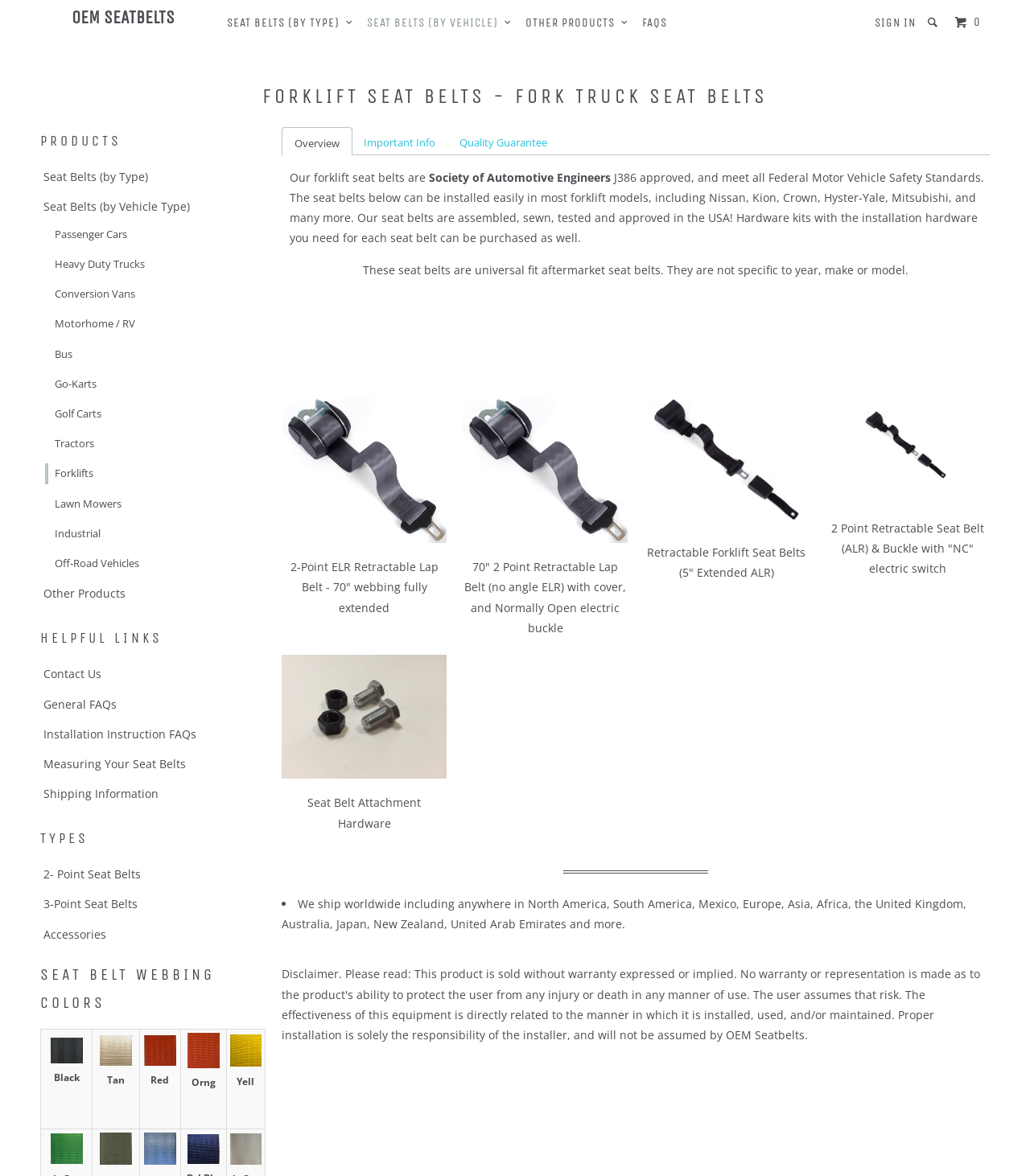Determine the bounding box for the described UI element: "parent_node: Orng title="Orange color"".

[0.182, 0.898, 0.213, 0.911]